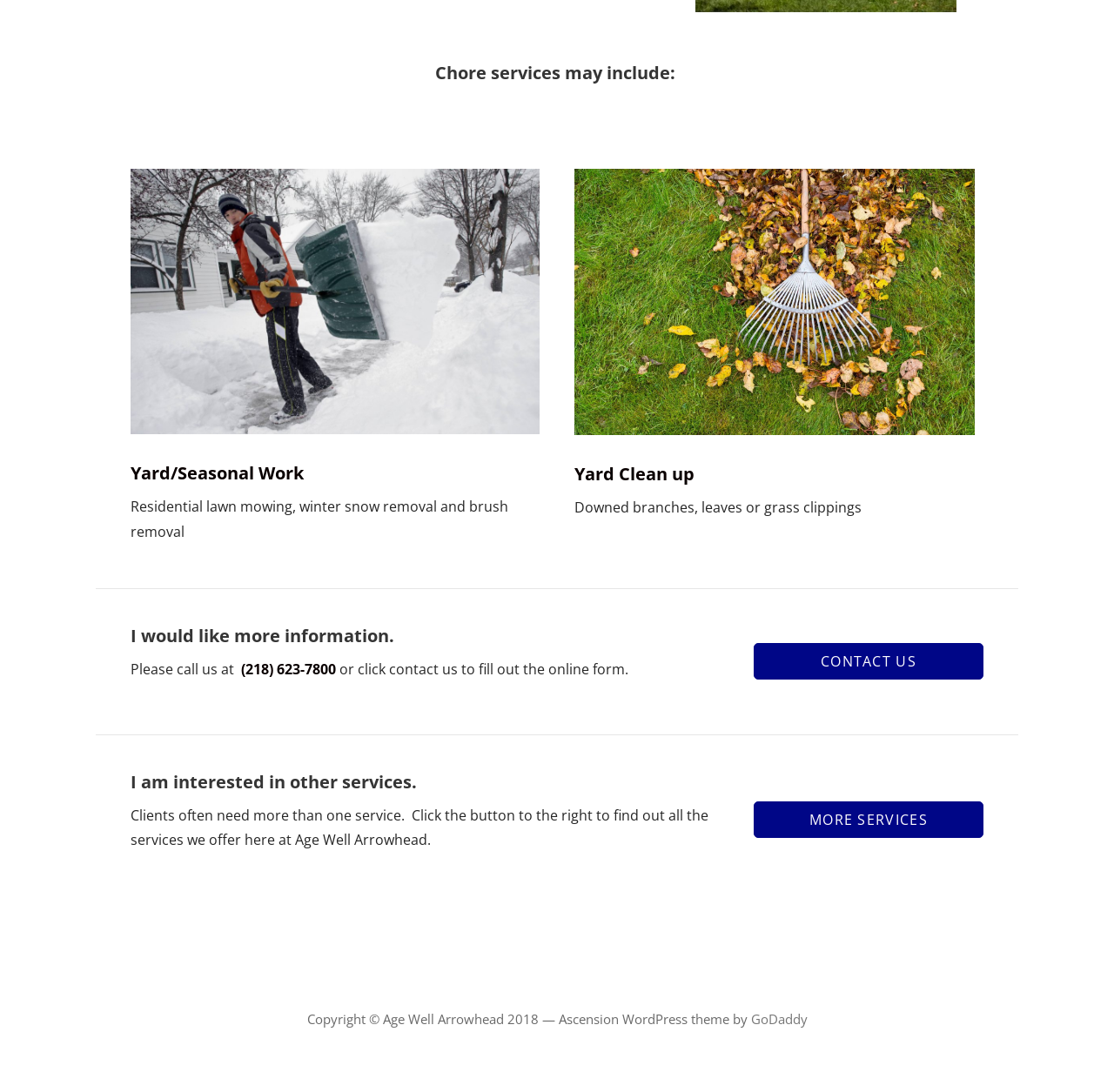Given the webpage screenshot and the description, determine the bounding box coordinates (top-left x, top-left y, bottom-right x, bottom-right y) that define the location of the UI element matching this description: GoDaddy

[0.674, 0.925, 0.725, 0.941]